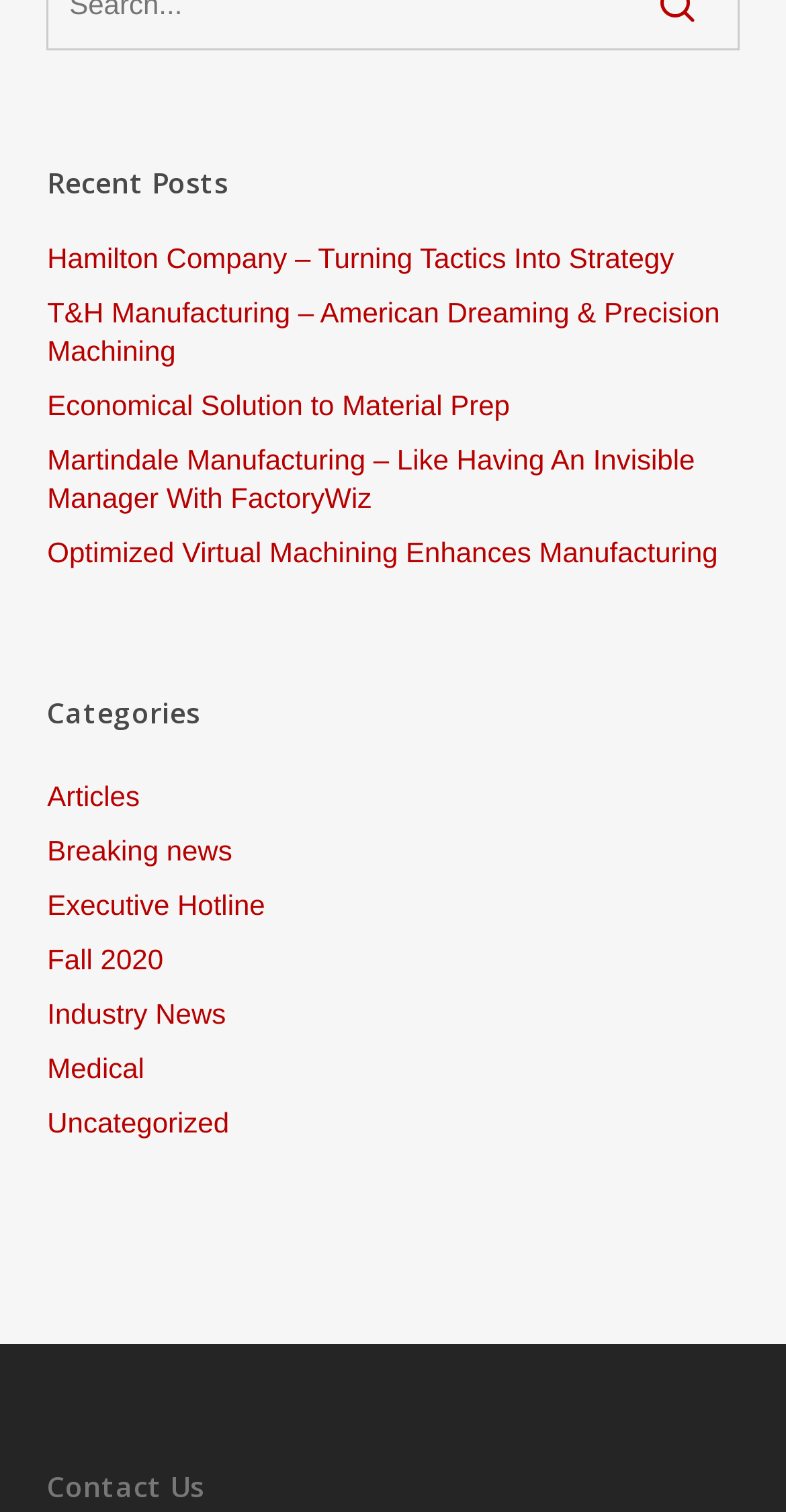Please identify the bounding box coordinates of the element I need to click to follow this instruction: "read about medical".

[0.06, 0.694, 0.94, 0.719]